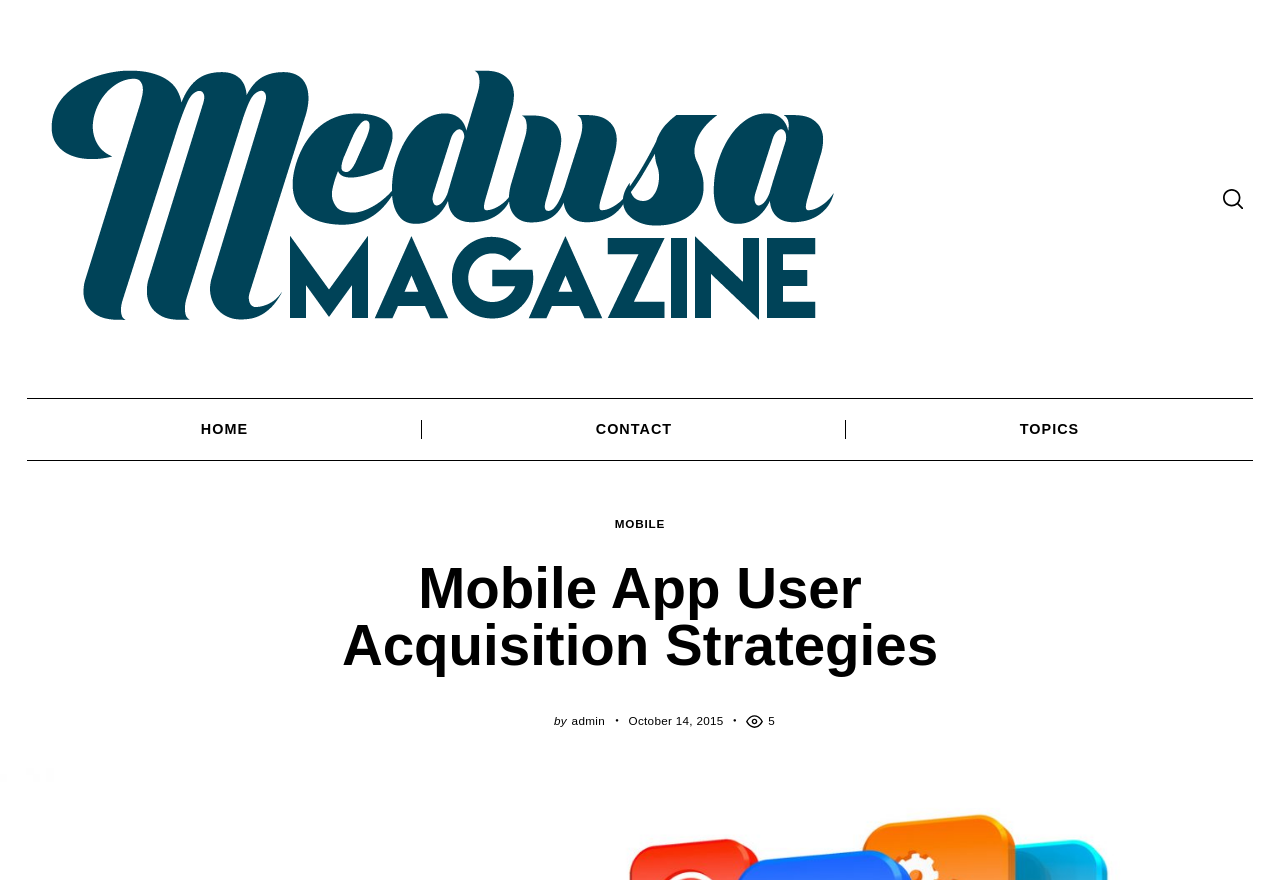Provide an in-depth caption for the contents of the webpage.

The webpage is about mobile app user acquisition strategies, with a focus on standing out in a highly competitive industry. At the top left, there is a logo image of "Medusa" with a corresponding link. Below the logo, there is a main navigation menu with links to "HOME", "CONTACT", "TOPICS", and other categories.

To the right of the navigation menu, there are several links to various topics, including "Business", "Economy", "Education", "Health", "Law", and more. These links are organized in a vertical list, with some categories having sub-links.

In the main content area, there is a heading that reads "Mobile App User Acquisition Strategies". Below the heading, there is a link to "MOBILE" and a paragraph of text that discusses the importance of adapting strategies to stand out in the mobile app industry.

To the right of the main content area, there is a section with a link to "admin" and an image of the admin user. Below this section, there is a timestamp indicating that the content was published on October 14, 2015.

At the top right of the page, there is a search bar with a label that reads "Search for:". Users can enter keywords to search for relevant content on the webpage.